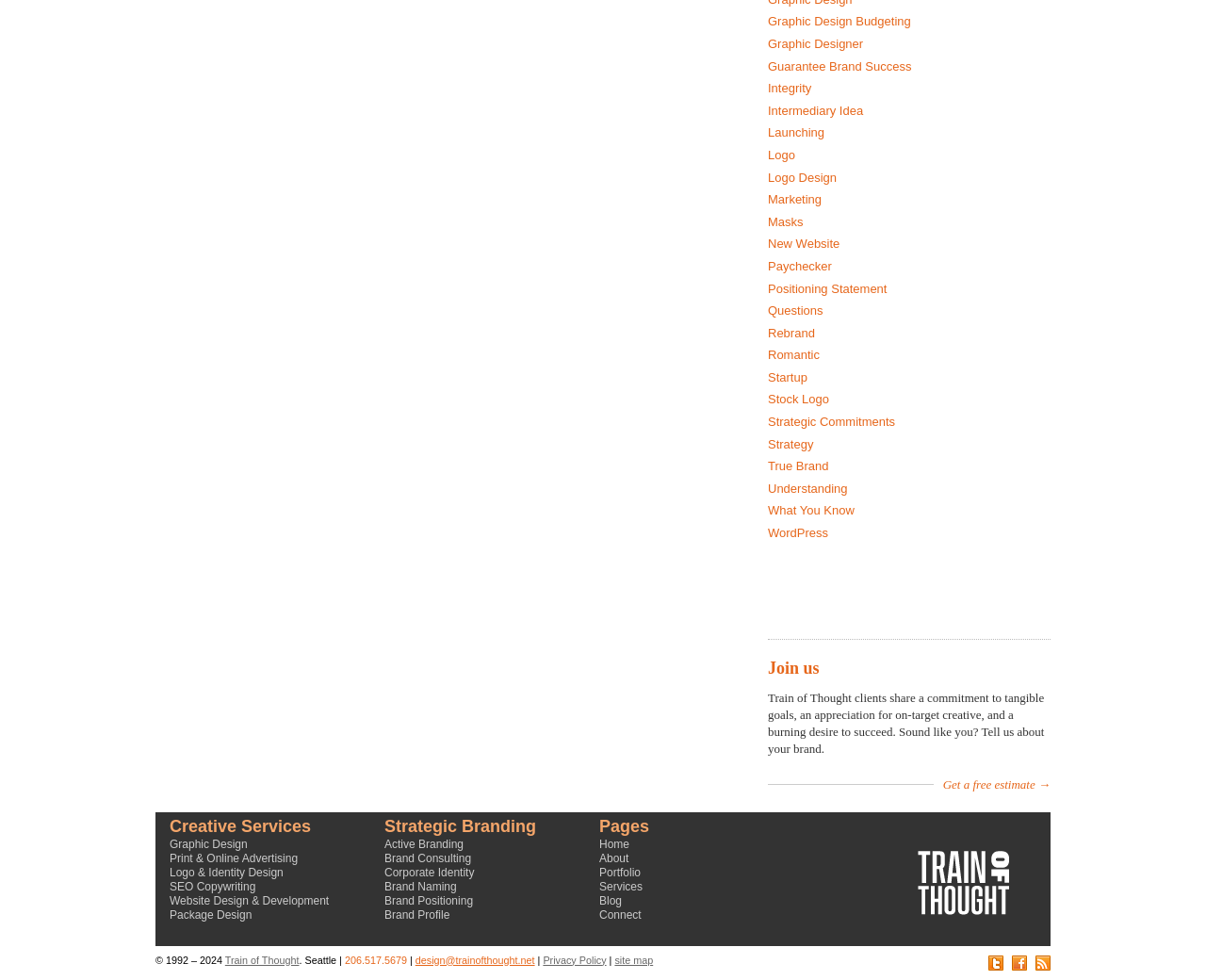Identify the bounding box coordinates of the specific part of the webpage to click to complete this instruction: "Get a free estimate".

[0.774, 0.793, 0.871, 0.808]